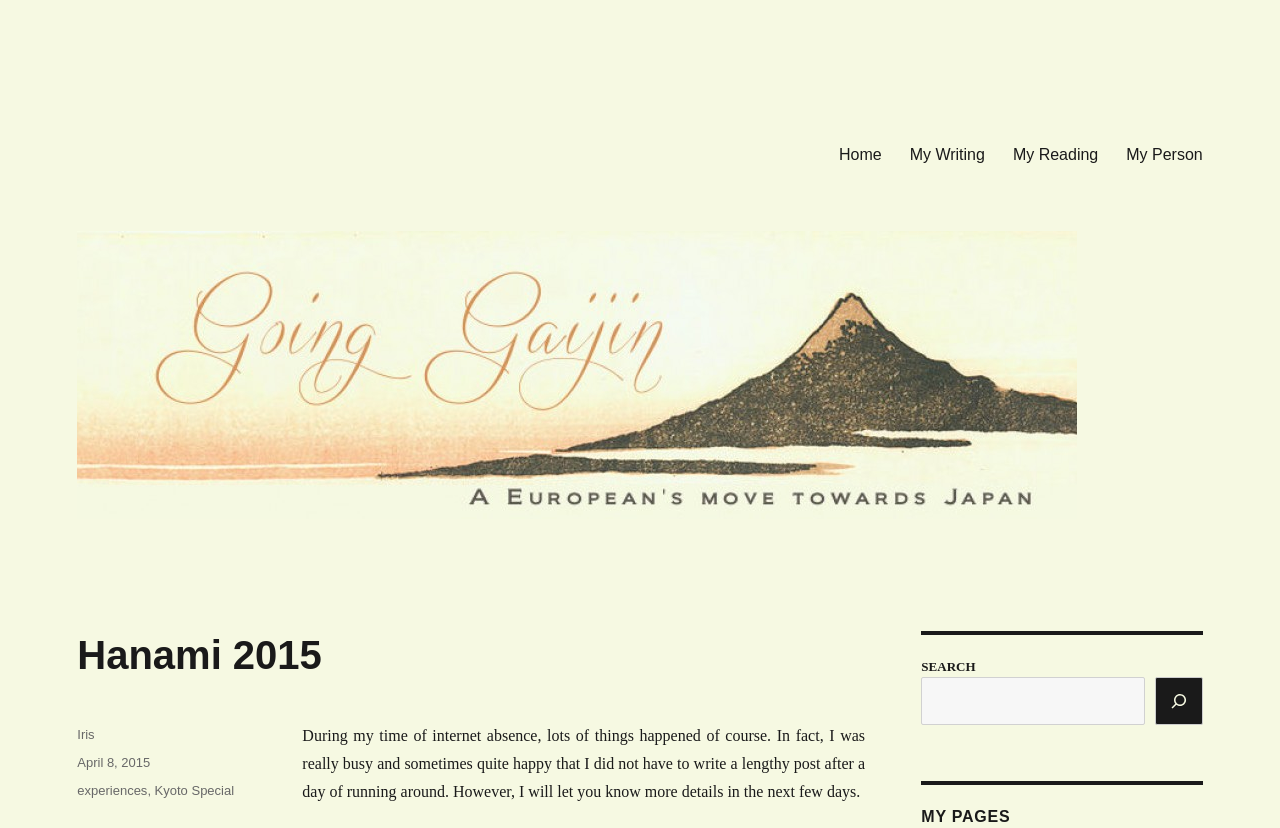Specify the bounding box coordinates of the region I need to click to perform the following instruction: "read the post". The coordinates must be four float numbers in the range of 0 to 1, i.e., [left, top, right, bottom].

[0.236, 0.878, 0.676, 0.966]